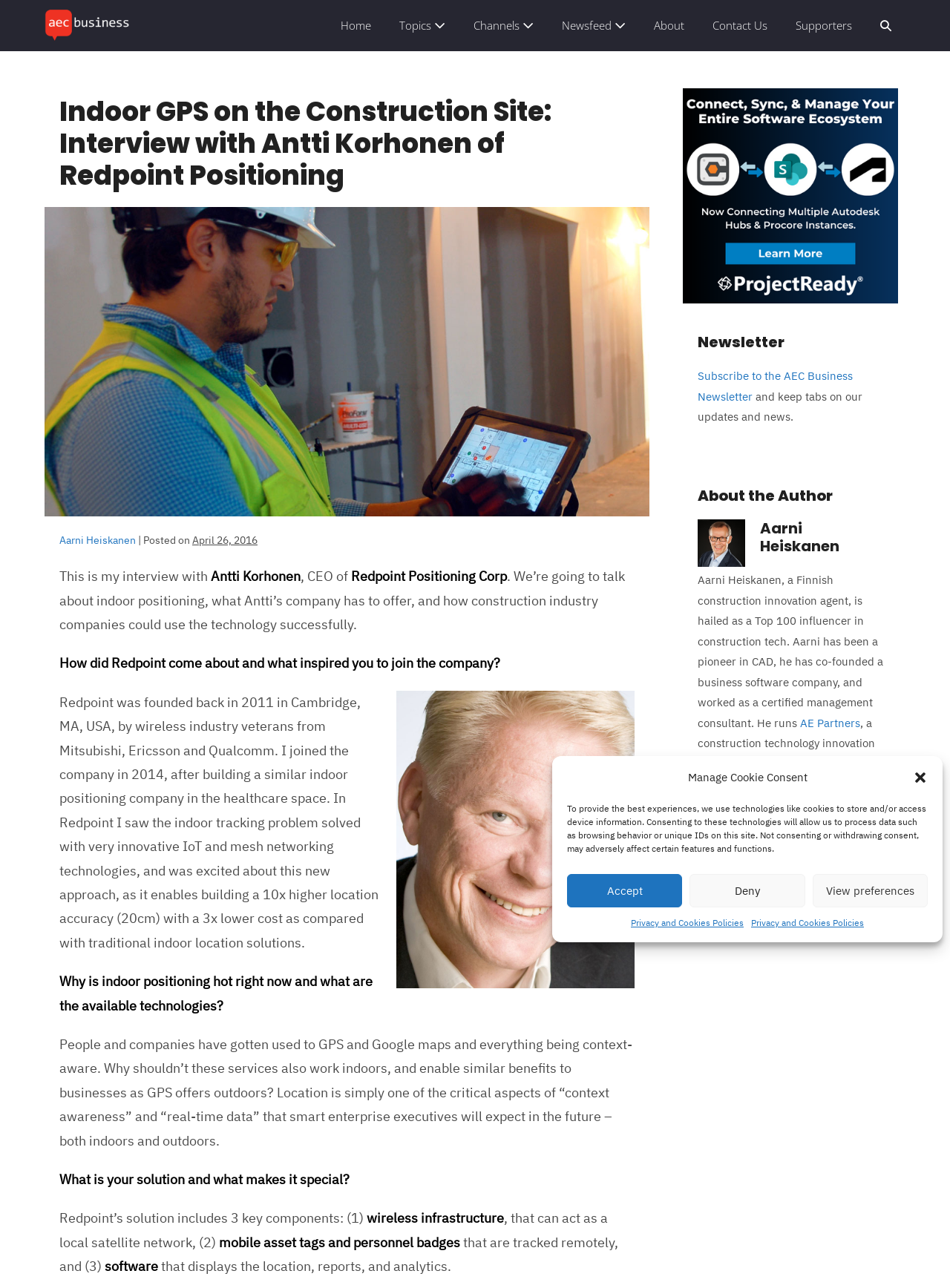What is the location accuracy of Redpoint's solution?
Answer the question with a detailed explanation, including all necessary information.

The answer can be found in the text where it says 'enables building a 10x higher location accuracy (20cm) with a 3x lower cost as compared with traditional indoor location solutions.'